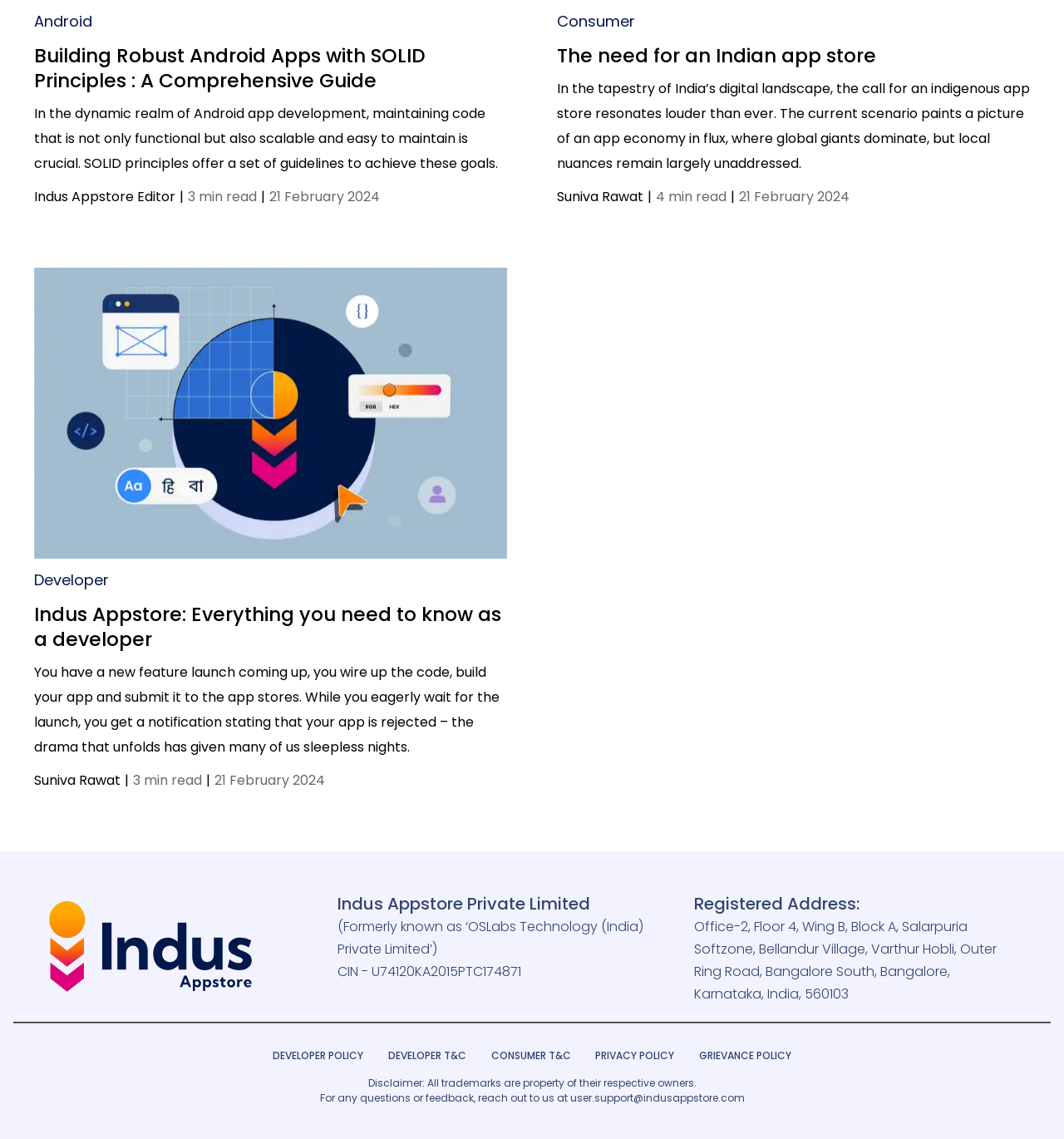Locate the bounding box coordinates of the element that needs to be clicked to carry out the instruction: "Contact user support". The coordinates should be given as four float numbers ranging from 0 to 1, i.e., [left, top, right, bottom].

[0.3, 0.958, 0.7, 0.97]